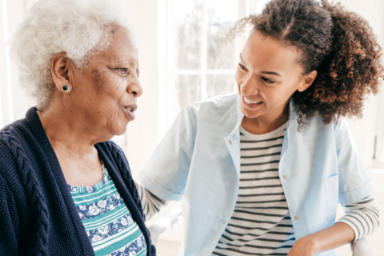Provide a comprehensive description of the image.

The image captures a warm and engaging moment between a senior woman and a caregiver. The elderly woman, sporting a patterned blue top and white hair, displays a smile as she interacts with the caregiver, who is wearing a light blue shirt over a striped top. The caregiver's attentive demeanor and friendly expression highlight the caring relationship essential in home health care settings. This image effectively embodies the themes discussed in the article "Home Health Care vs. Home Care," emphasizing the importance of support and companionship for seniors, particularly those navigating health and daily living challenges. The context of the interaction reflects the compassionate services available to enhance the quality of life for elderly individuals.